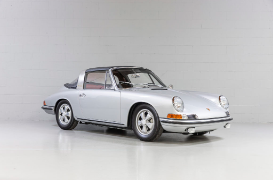Provide a thorough description of what you see in the image.

This image features a classic silver car, likely a Porsche, showcasing its elegant design and iconic silhouette. The vehicle is presented in a showroom setting with a clean, minimalistic backdrop that highlights its polished exterior and distinctive details, such as the round headlights and sleek profile. The soft top convertible design adds a touch of versatility, making it suitable for both open-air driving and a more enclosed experience. Reflected light glimmers on the smooth surface, enhancing its timeless appeal. Positioned on a white floor, the car stands out as a symbol of luxury and performance, captivating automotive enthusiasts and collectors alike.